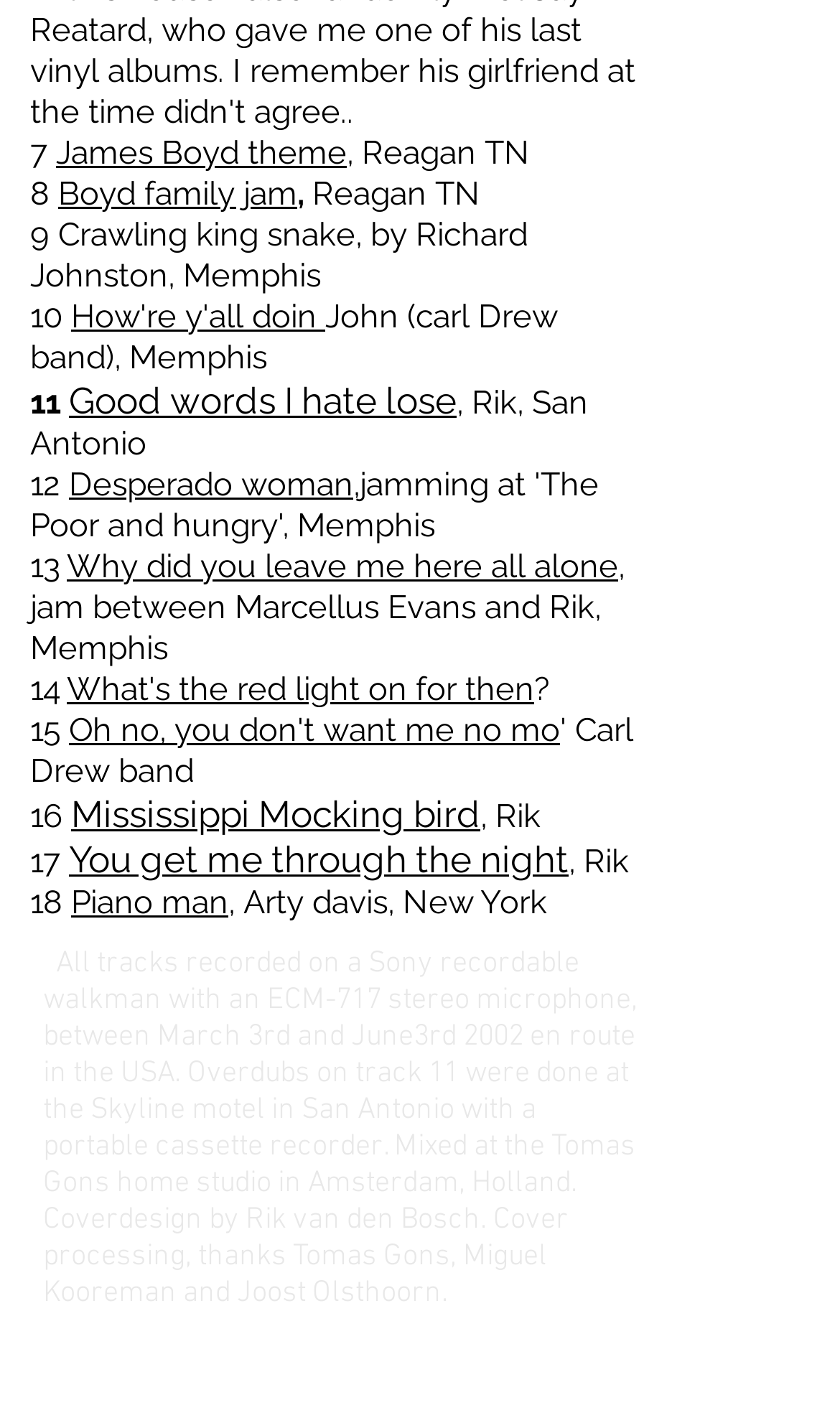Please identify the bounding box coordinates of the element's region that needs to be clicked to fulfill the following instruction: "Click on How're y'all doin". The bounding box coordinates should consist of four float numbers between 0 and 1, i.e., [left, top, right, bottom].

[0.085, 0.208, 0.387, 0.235]